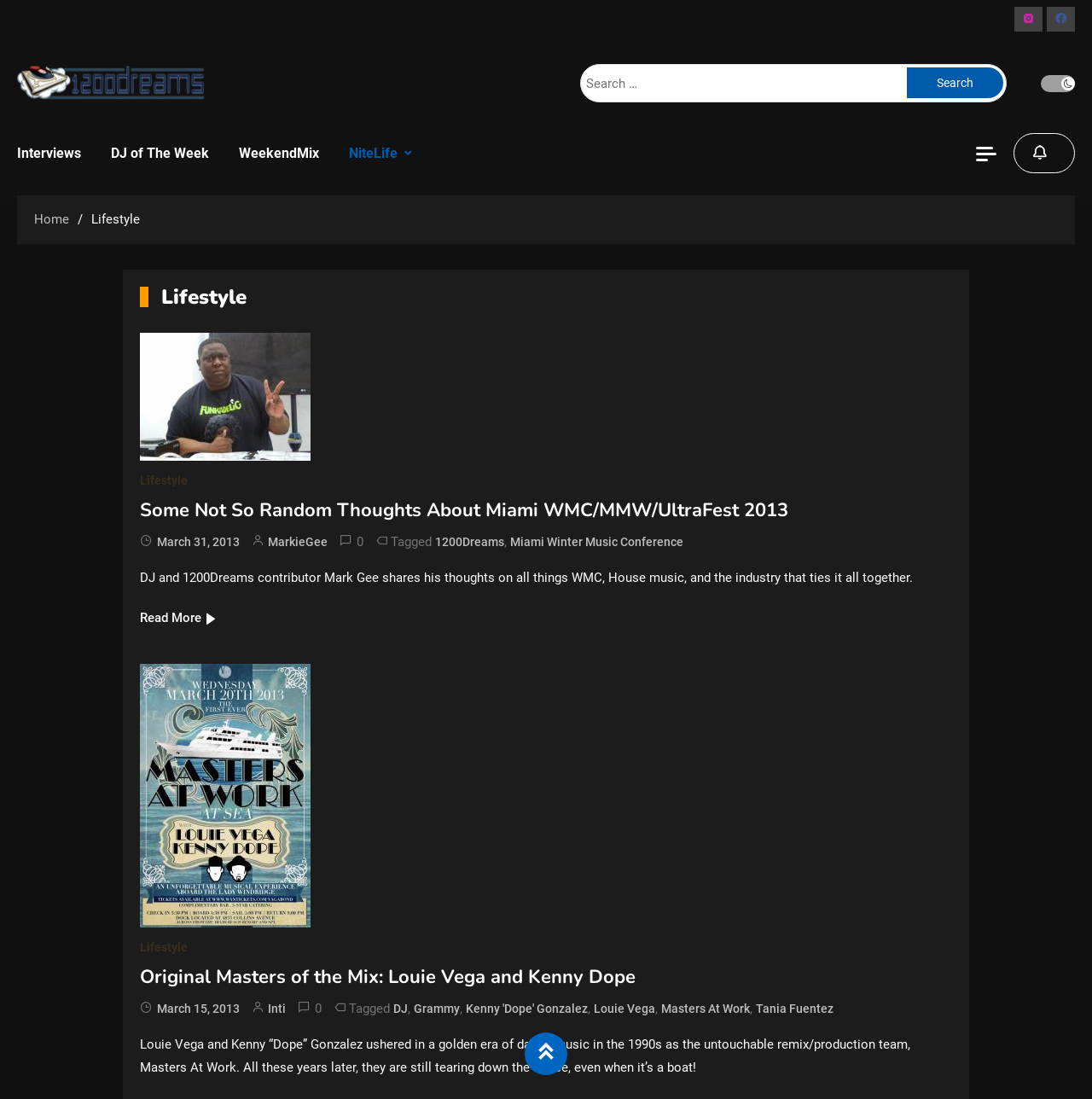Reply to the question with a single word or phrase:
What is the purpose of the search box?

Search for content